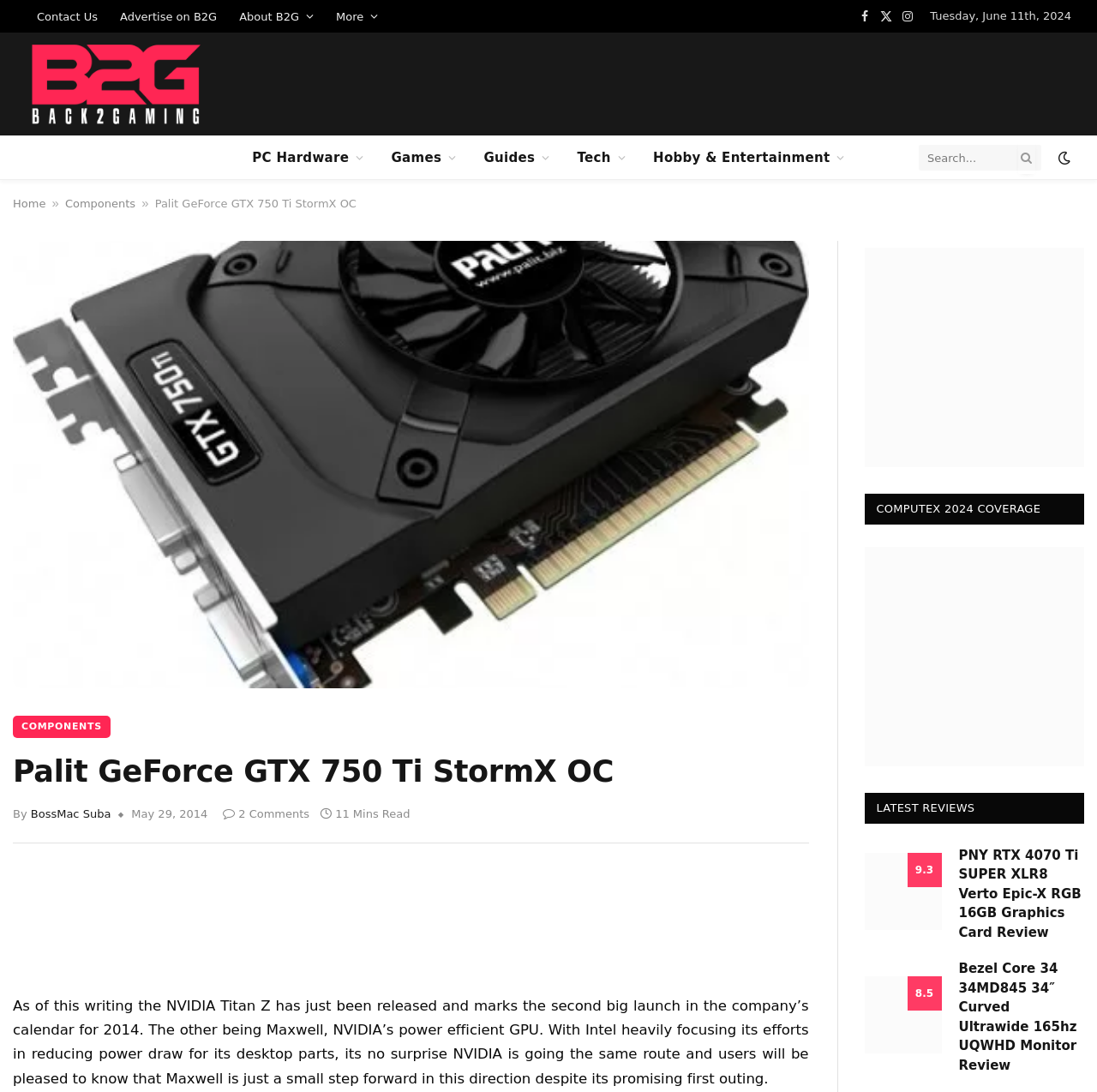Using the information in the image, could you please answer the following question in detail:
What is the rating of the PNY RTX 4070 Ti SUPER XLR8 Verto Epic-X RGB 16GB Graphics Card Review?

The question can be answered by looking at the article section on the webpage, which shows the rating '9.3' for the PNY RTX 4070 Ti SUPER XLR8 Verto Epic-X RGB 16GB Graphics Card Review.